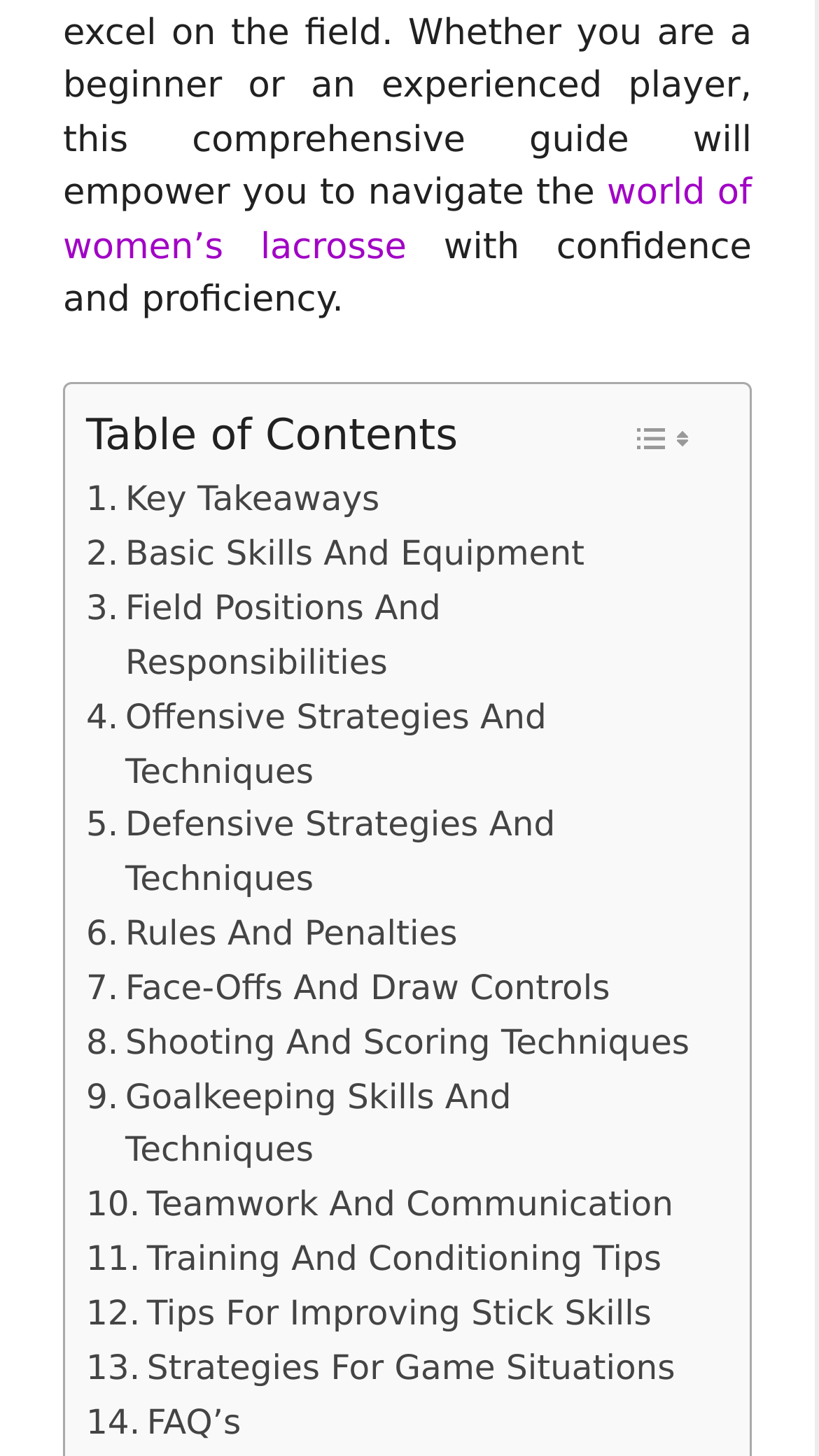Is there a toggle button for the table of contents?
Using the visual information, reply with a single word or short phrase.

Yes